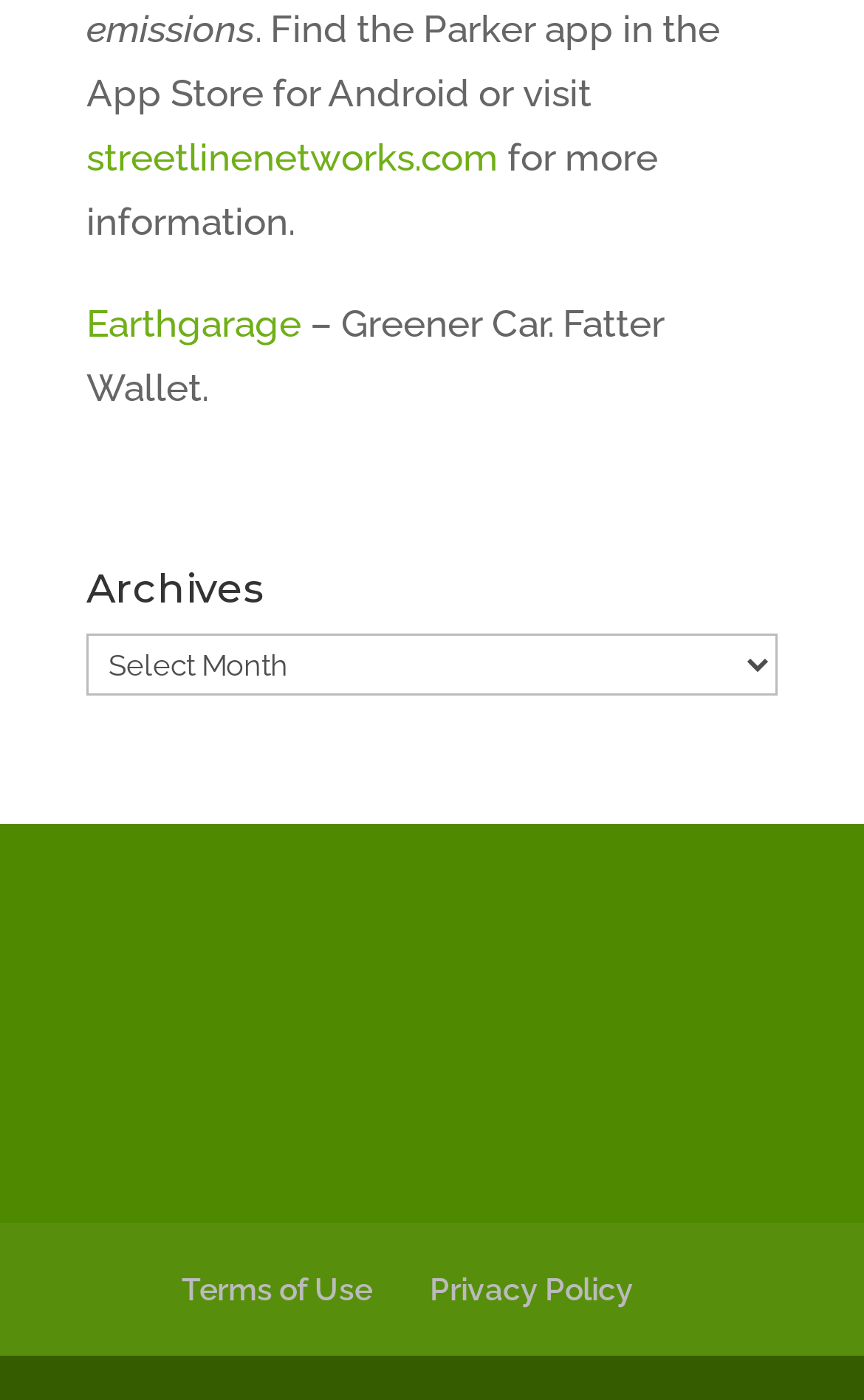What is the name of the app mentioned?
Please give a well-detailed answer to the question.

The webpage mentions 'Find the Parker app in the App Store for Android or visit' which indicates that the name of the app is Parker.